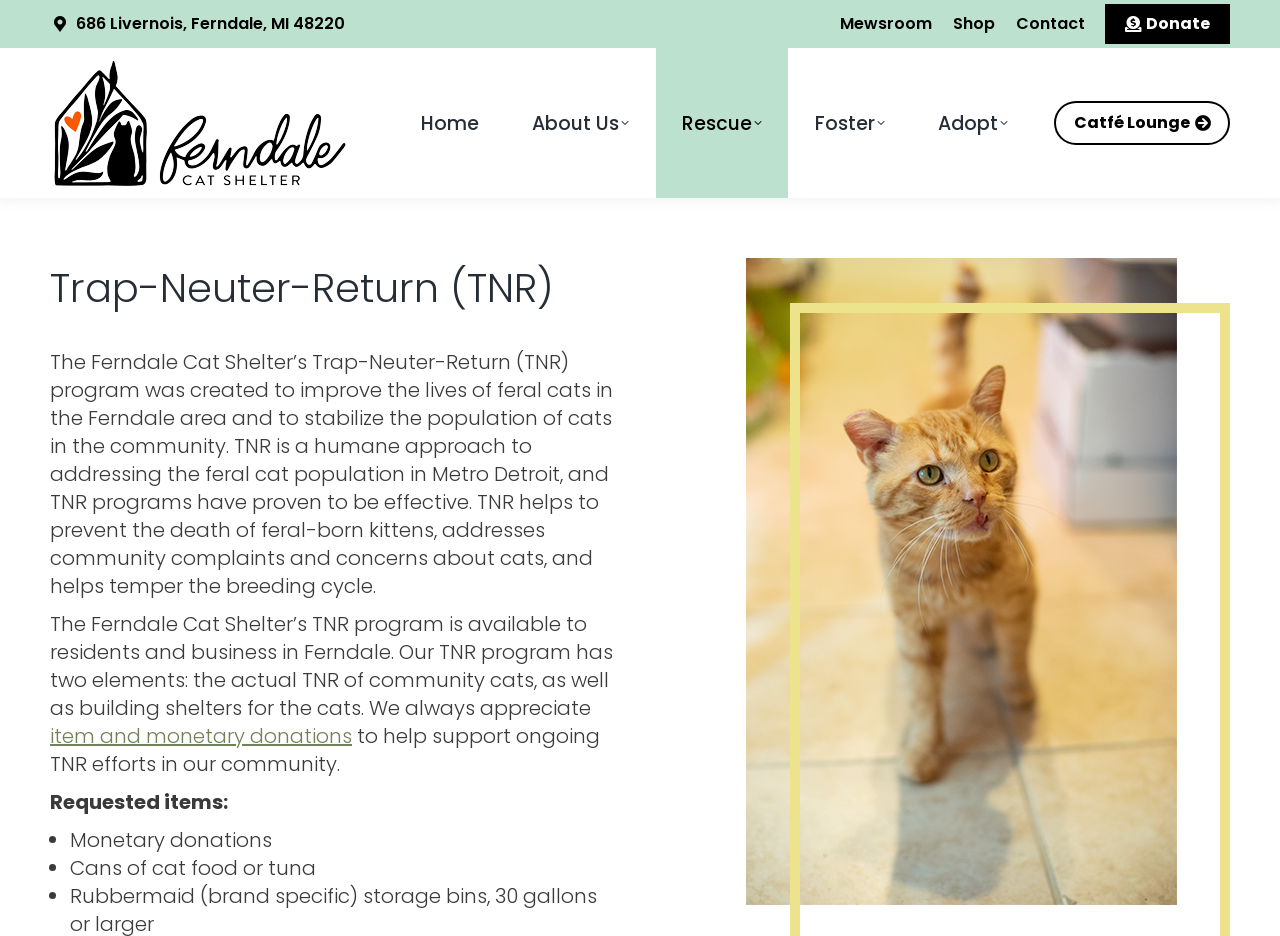Illustrate the webpage's structure and main components comprehensively.

The webpage is about the Ferndale Cat Shelter, specifically focusing on their Cat Trap-Neuter-Return (TNR) program. At the top left, the address "686 Livernois, Ferndale, MI 48220" is displayed. Below it, there are several links, including "Mewsroom", "Shop", "Contact", and "Donate", which are aligned horizontally. 

To the right of the address, there is a logo of Ferndale Cat Shelter, which is an image linked to the shelter's homepage. Below the logo, there are more links, including "Home", "About Us", "Rescue", "Foster", and "Adopt", which are also aligned horizontally.

The main content of the webpage is about the TNR program, which is headed by a title "Trap-Neuter-Return (TNR)". The program's description is provided in two paragraphs, explaining its purpose, benefits, and availability to residents and businesses in Ferndale. 

There is a call to action for item and monetary donations to support the TNR efforts, with a list of requested items, including monetary donations, cans of cat food or tuna, and others. The list is formatted with bullet points. At the bottom right, there is a link to the Catfé Lounge.